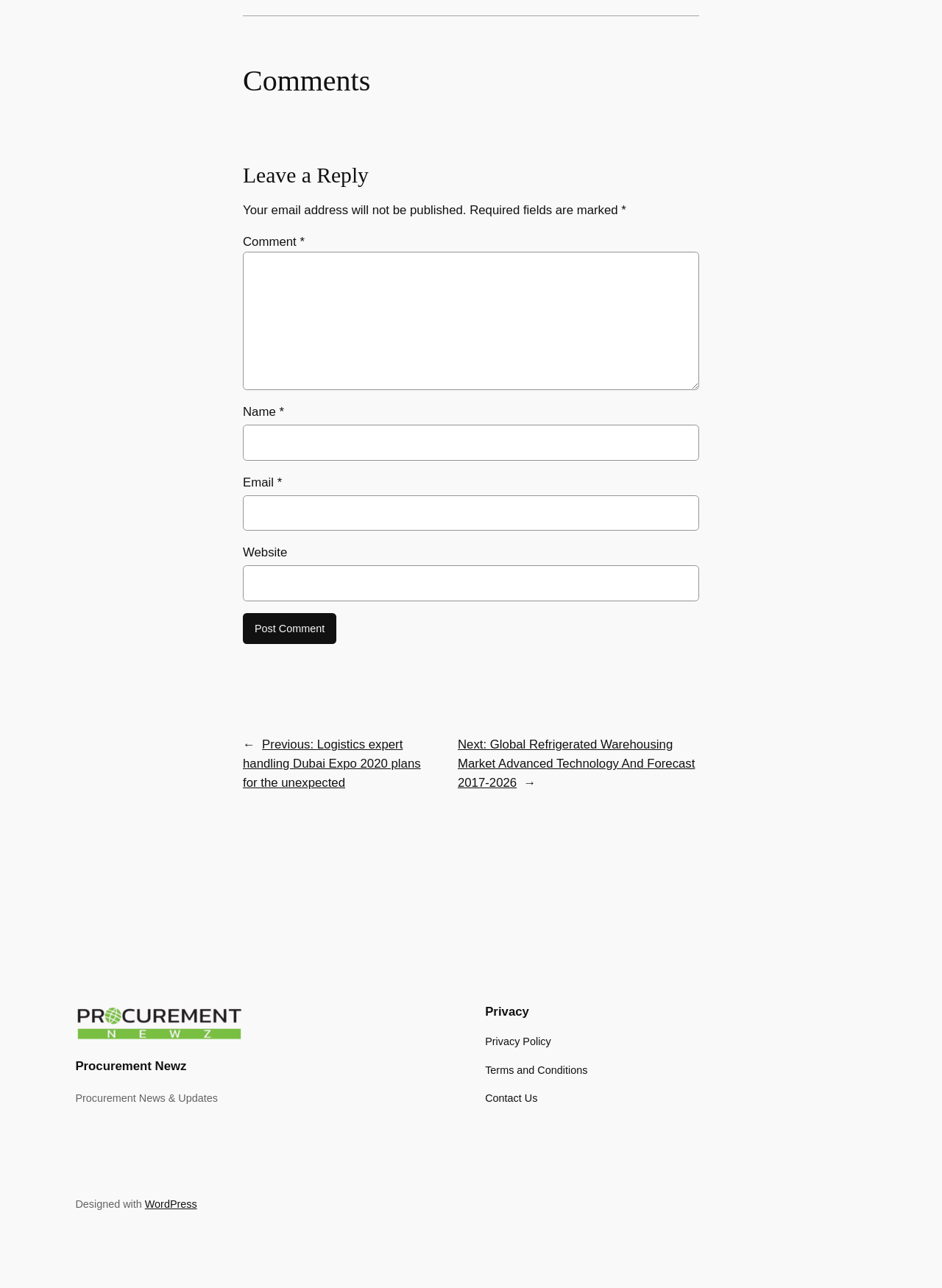Please identify the coordinates of the bounding box that should be clicked to fulfill this instruction: "Visit the 'Previous' post".

[0.258, 0.573, 0.447, 0.613]